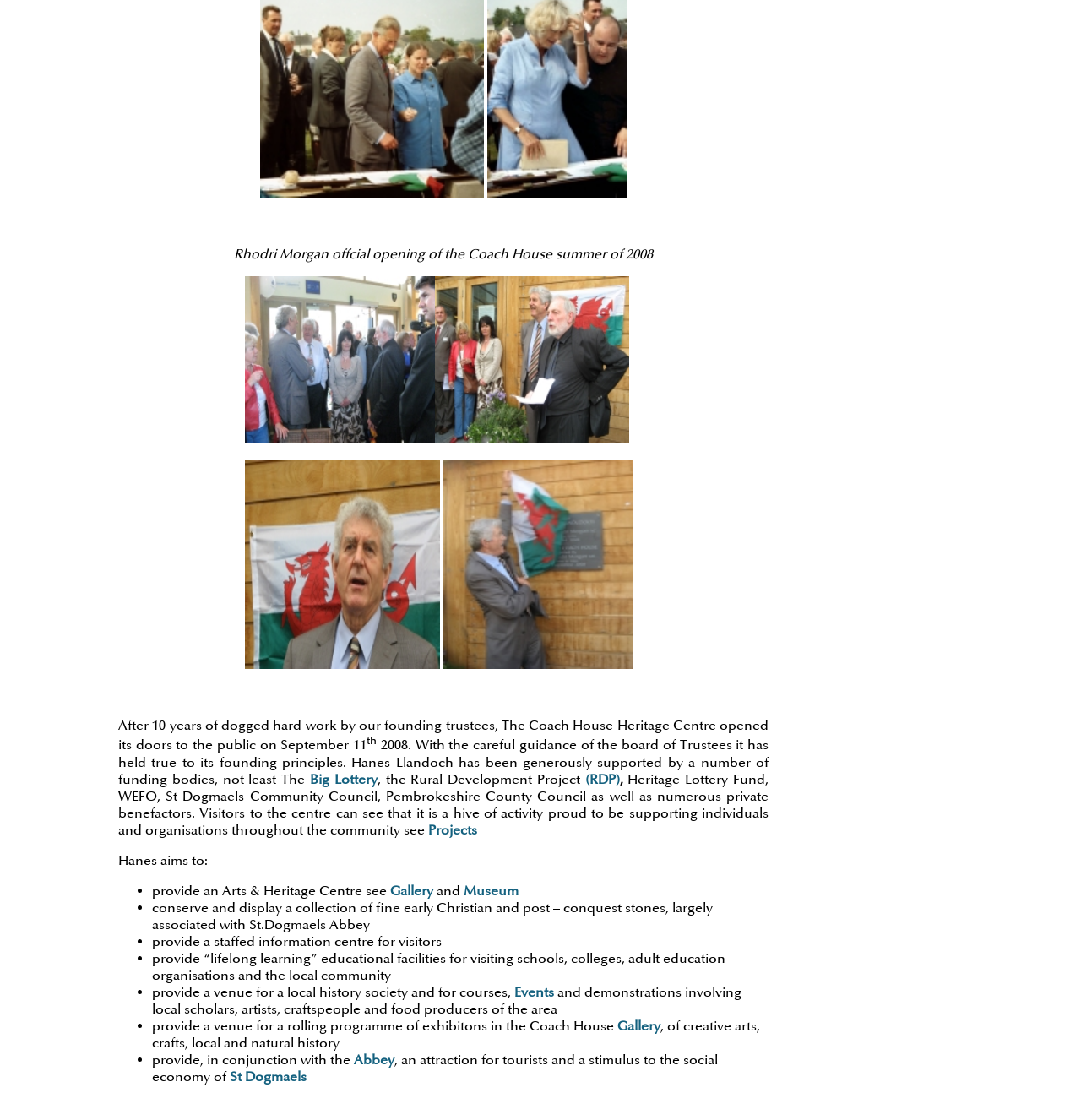Find the bounding box coordinates of the element to click in order to complete this instruction: "visit the Projects page". The bounding box coordinates must be four float numbers between 0 and 1, denoted as [left, top, right, bottom].

[0.396, 0.734, 0.441, 0.749]